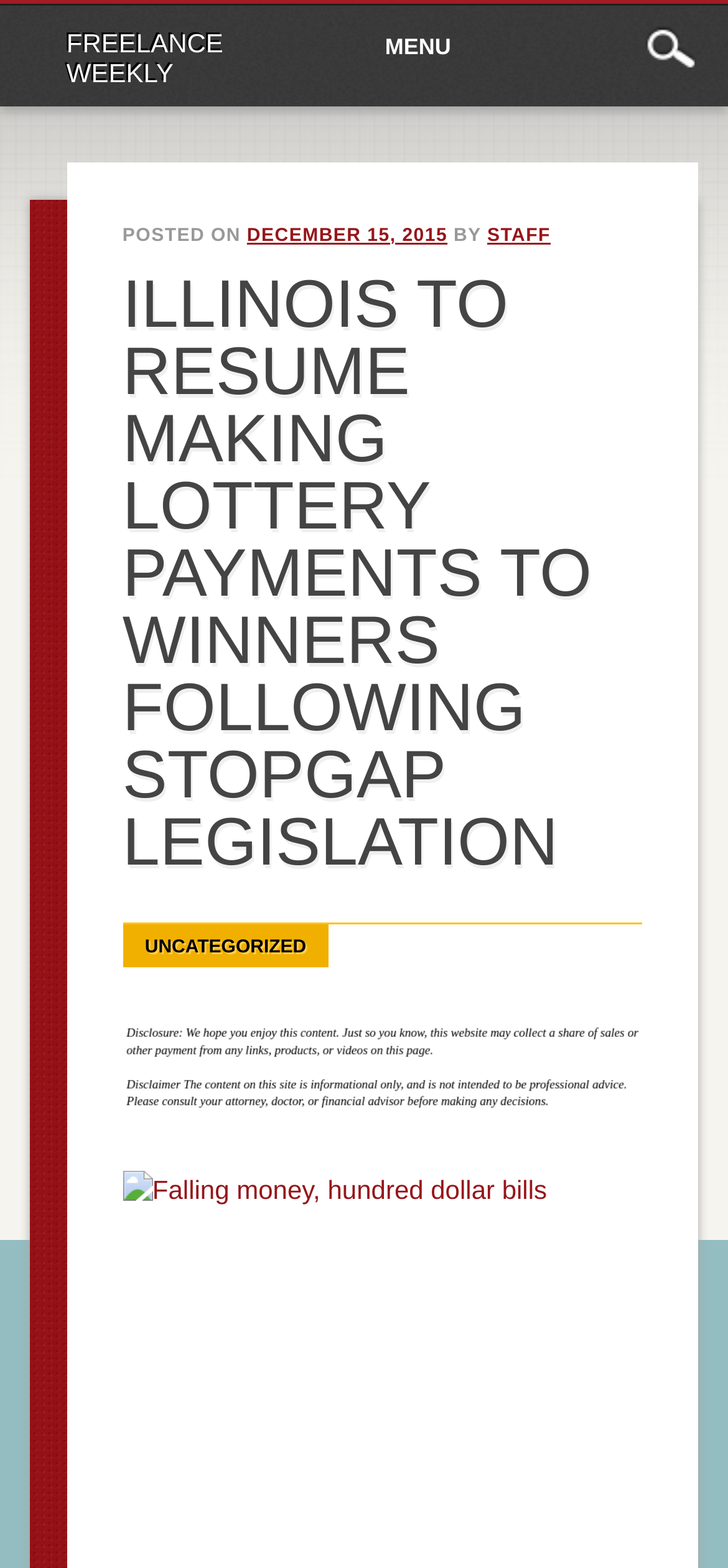What is the main topic of the post?
Answer the question with a detailed and thorough explanation.

The main topic of the post can be determined by reading the main heading 'ILLINOIS TO RESUME MAKING LOTTERY PAYMENTS TO WINNERS FOLLOWING STOPGAP LEGISLATION', which clearly indicates that the post is about Illinois resuming lottery payments.